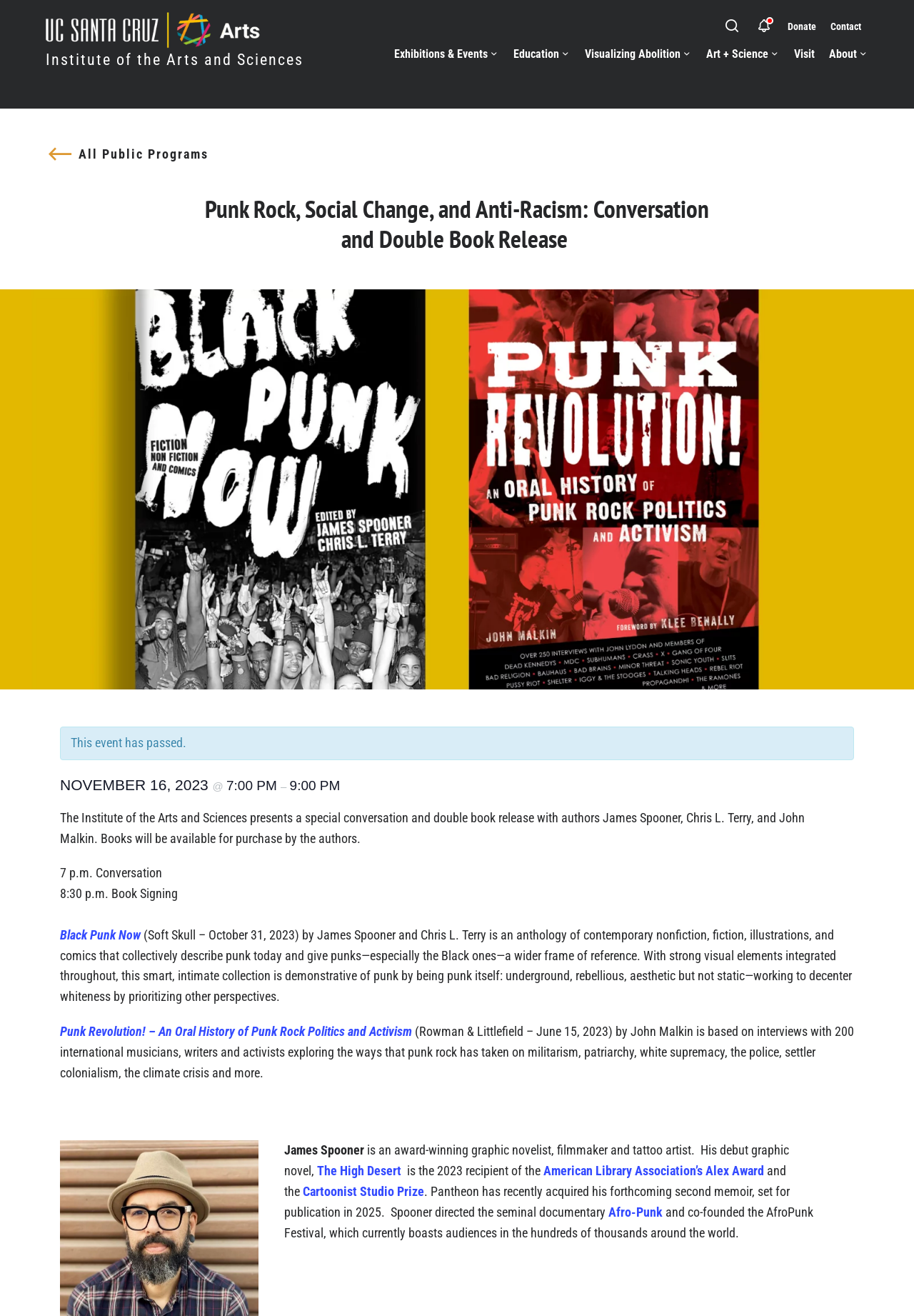Please give a succinct answer to the question in one word or phrase:
What is the event about?

Conversation and double book release